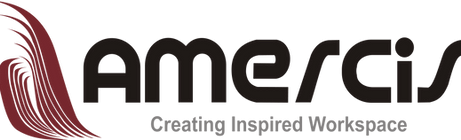What is the focus of the company?
Could you answer the question in a detailed manner, providing as much information as possible?

The company's tagline 'Creating Inspired Workspace' and the description of the company as 'dedicated to creating inspired workspace solutions' imply that the company's focus is on office furniture and enhancing work environments.